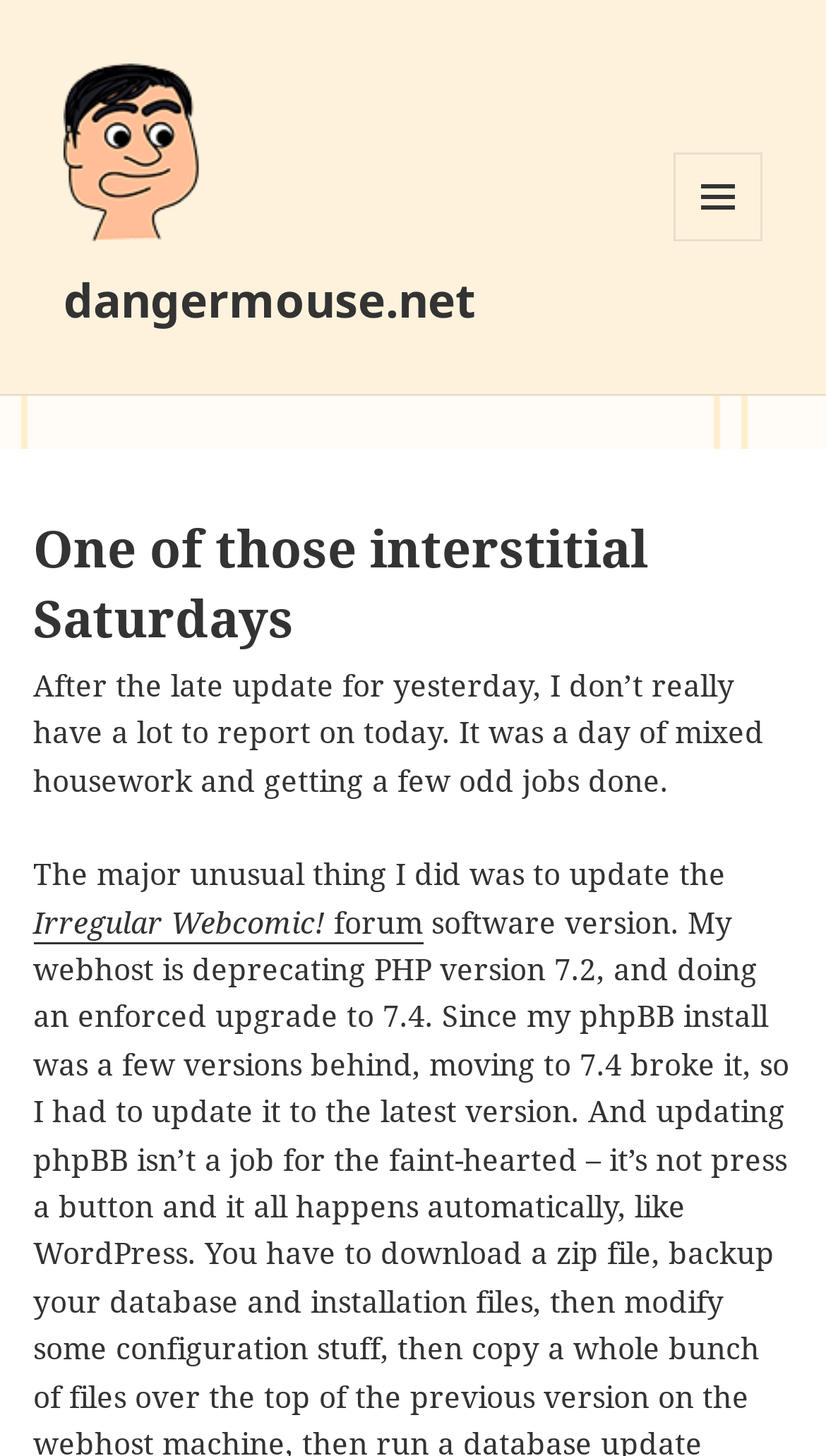Analyze and describe the webpage in a detailed narrative.

The webpage appears to be a personal blog or journal entry. At the top, there is a link to "dangermouse.net" with an accompanying image, both positioned near the top left corner of the page. Below this, there is another link to "dangermouse.net" slightly further down.

On the top right side of the page, there is a button labeled "MENU AND WIDGETS" which, when expanded, reveals a header section. This section contains a heading that reads "One of those interstitial Saturdays" and is centered near the top of the page.

Below the header, there are three blocks of text. The first block describes a day of mixed housework and getting a few odd jobs done. The second block continues the narrative, mentioning an update to something, although the specifics are not clear. The third block contains a link to the "Irregular Webcomic! forum".

Overall, the webpage has a simple layout with a focus on the written content, which appears to be a personal reflection or journal entry.